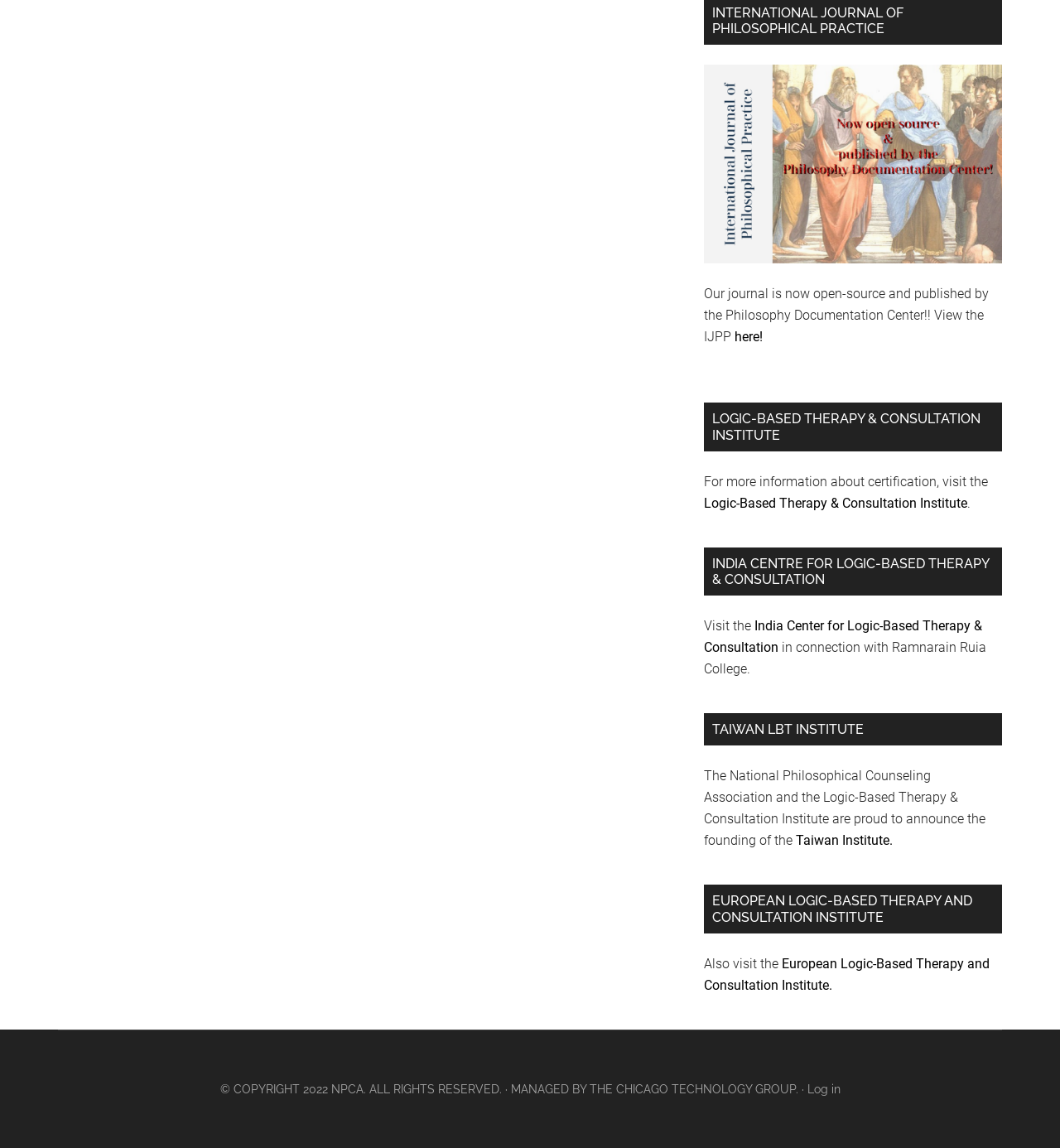Please analyze the image and give a detailed answer to the question:
How many institutes are mentioned?

By carefully examining the webpage, I found four institutes mentioned: Logic-Based Therapy & Consultation Institute, India Centre for Logic-Based Therapy & Consultation, Taiwan LBT Institute, and European Logic-Based Therapy and Consultation Institute.